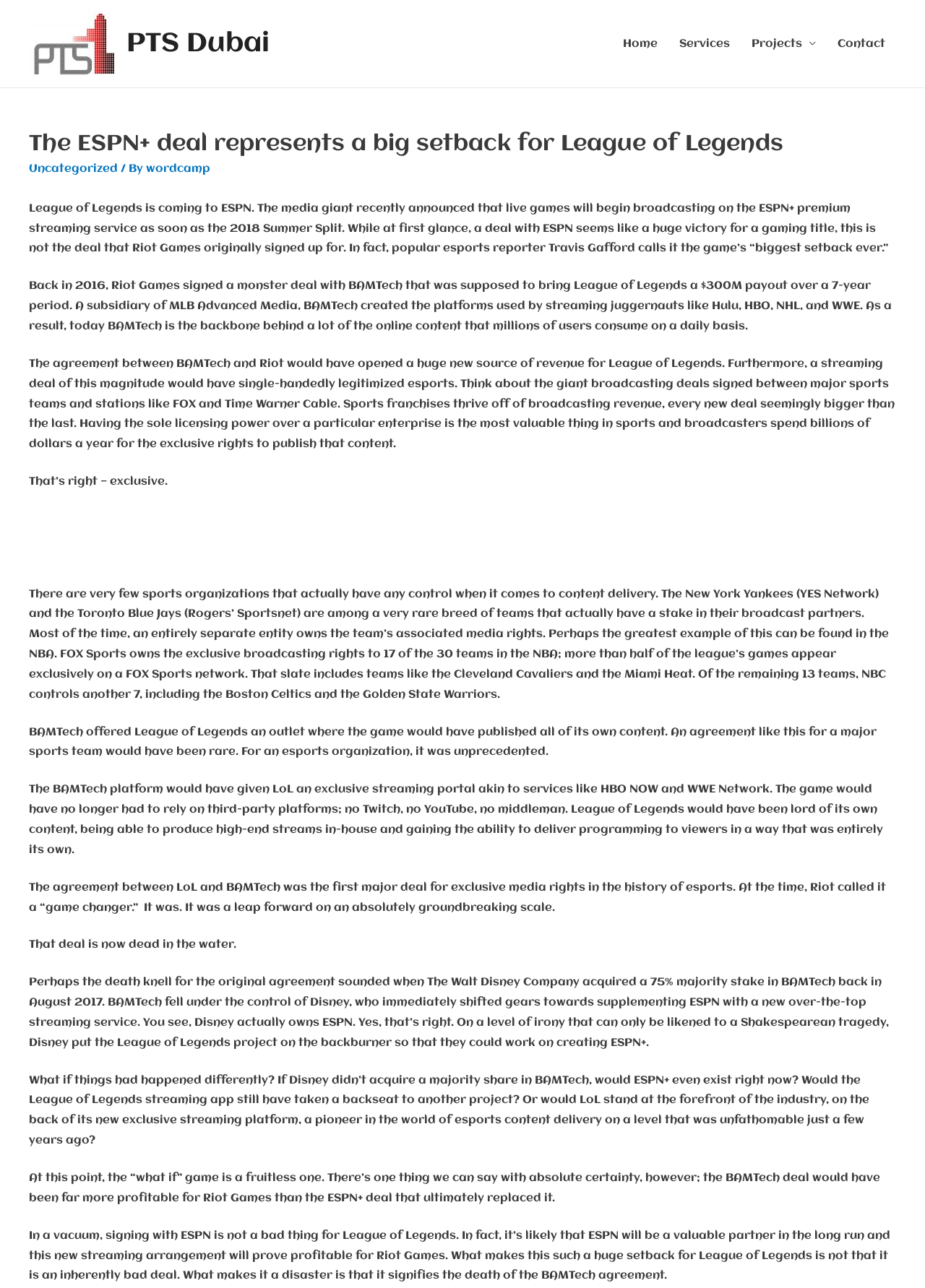Produce an elaborate caption capturing the essence of the webpage.

This webpage is about the impact of the ESPN+ deal on League of Legends. At the top, there is a link to "PTS Dubai" accompanied by an image, and another link to "PTS Dubai" on the right side of it. Below these links, there is a navigation menu with links to "Home", "Services", "Projects", and "Contact".

The main content of the webpage is an article that discusses the significance of the ESPN+ deal for League of Legends. The article is divided into several paragraphs, each describing a different aspect of the deal. The text is dense and informative, with no images or other multimedia elements besides the "PTS Dubai" image at the top.

The article begins by explaining that the ESPN+ deal is a setback for League of Legends, citing esports reporter Travis Gafford's opinion that it is the game's "biggest setback ever". It then delves into the history of the deal, explaining that Riot Games originally signed a monster deal with BAMTech in 2016, which would have brought in a $300M payout over 7 years. However, this deal fell through when Disney acquired a majority stake in BAMTech, leading to the creation of ESPN+.

The article goes on to discuss the implications of the ESPN+ deal, comparing it unfavorably to the original BAMTech deal. It explains that the BAMTech deal would have given League of Legends an exclusive streaming portal, allowing it to produce high-end streams in-house and deliver programming to viewers directly. In contrast, the ESPN+ deal is seen as a less profitable and less exclusive arrangement.

Throughout the article, there are no headings or subheadings, but the text is organized into clear paragraphs that flow logically from one to the next. The language is formal and informative, with a focus on conveying complex information about the deal and its implications for League of Legends.